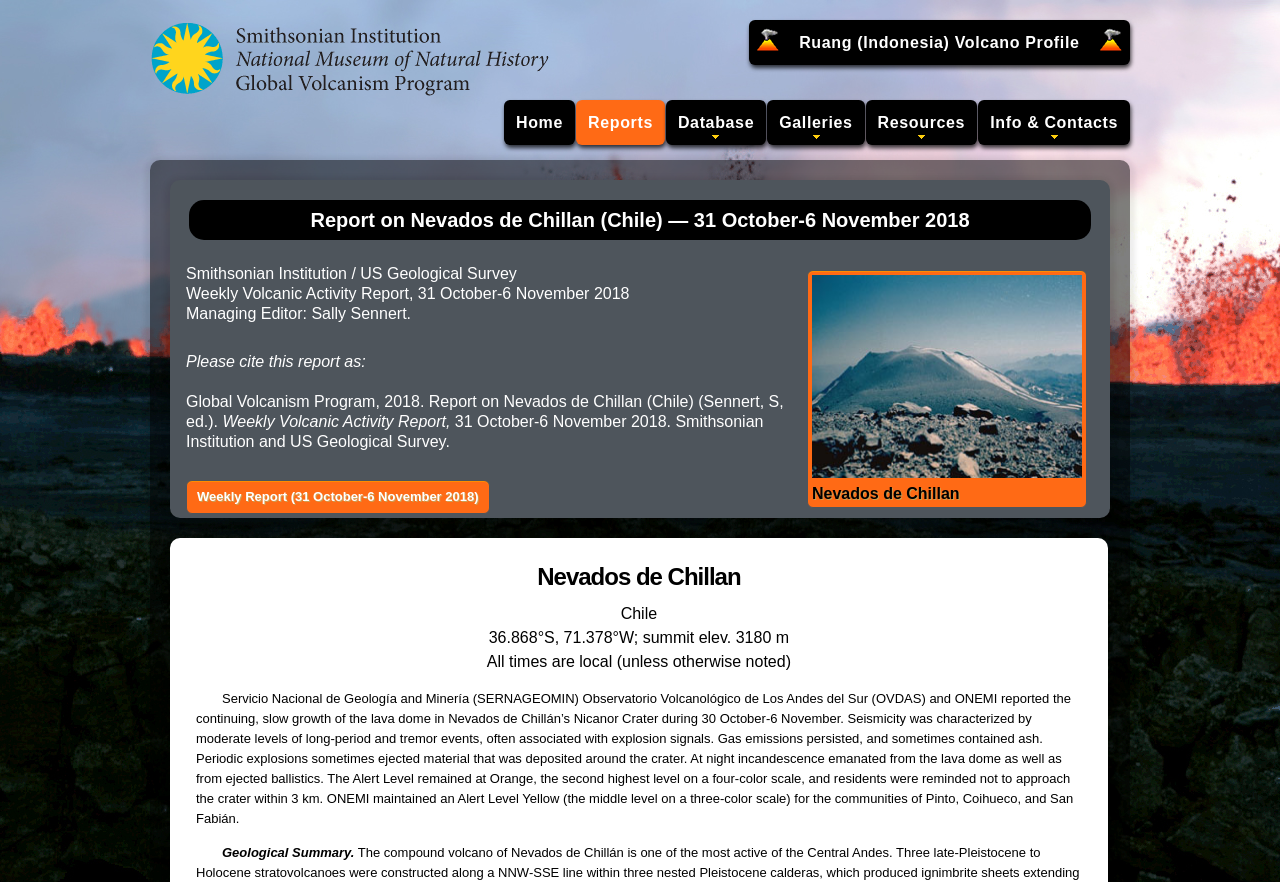Find the bounding box coordinates for the HTML element described as: "Ruang (Indonesia) Volcano Profile". The coordinates should consist of four float values between 0 and 1, i.e., [left, top, right, bottom].

[0.615, 0.023, 0.853, 0.074]